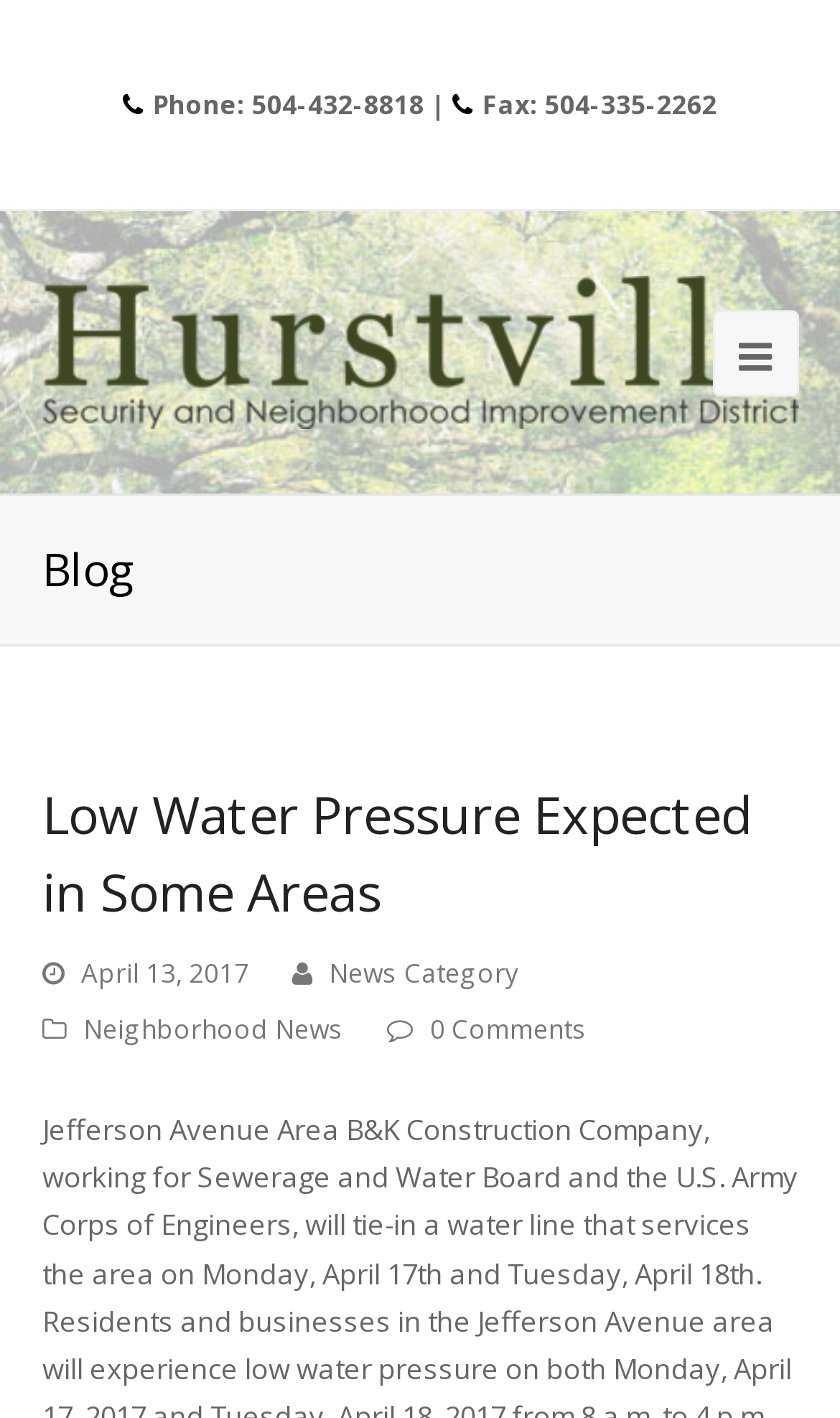Answer the following in one word or a short phrase: 
What is the category of the latest article?

Neighborhood News